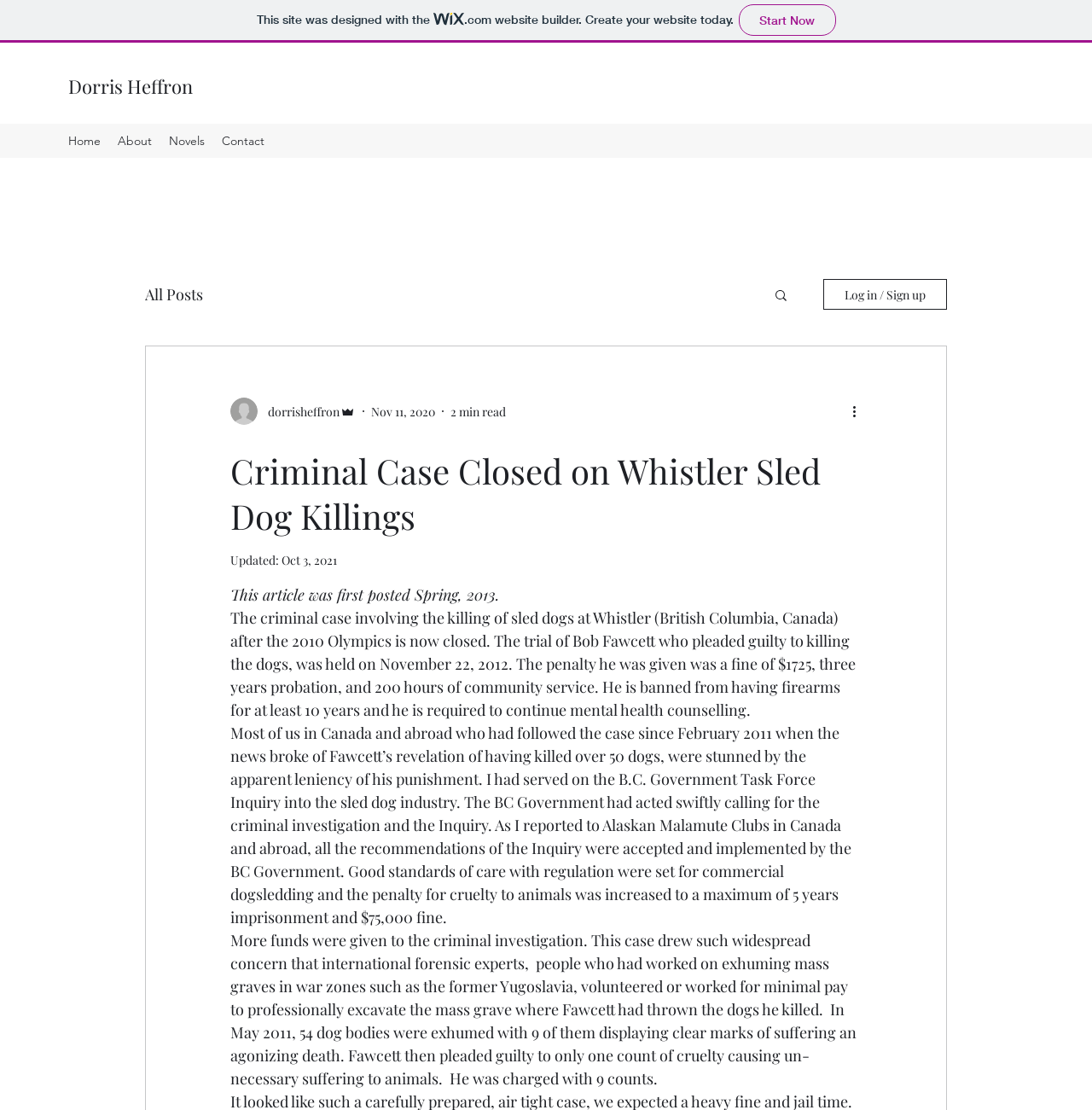Pinpoint the bounding box coordinates of the clickable element needed to complete the instruction: "Click on the 'About' link". The coordinates should be provided as four float numbers between 0 and 1: [left, top, right, bottom].

[0.1, 0.115, 0.147, 0.138]